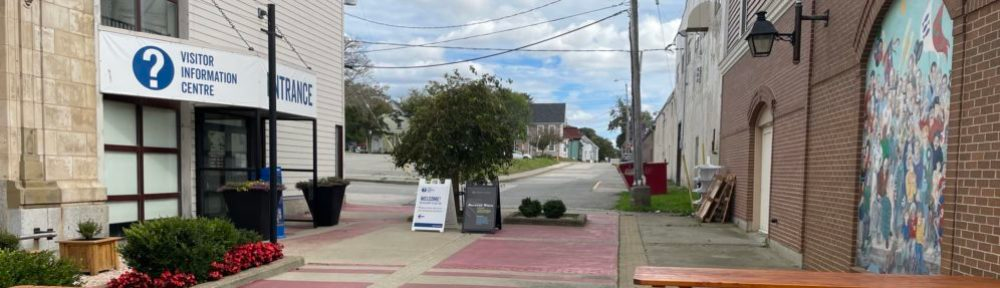Refer to the screenshot and give an in-depth answer to this question: What is on the brick wall of a nearby building?

According to the caption, to the right of the street, a mural adorned with colorful figures decorates the brick wall of a nearby building, which suggests that the mural is a form of local art.